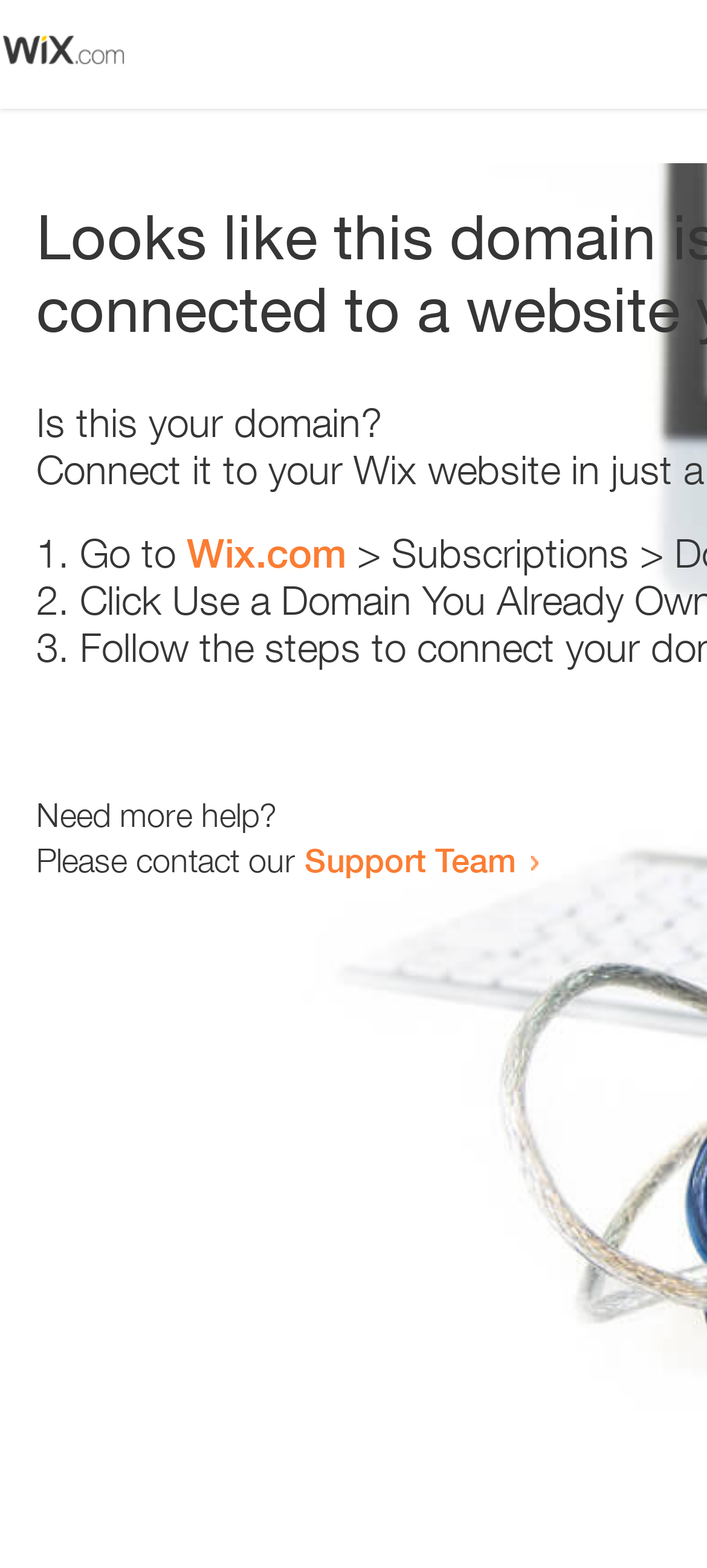What is the purpose of the provided steps?
Identify the answer in the screenshot and reply with a single word or phrase.

To resolve domain issue